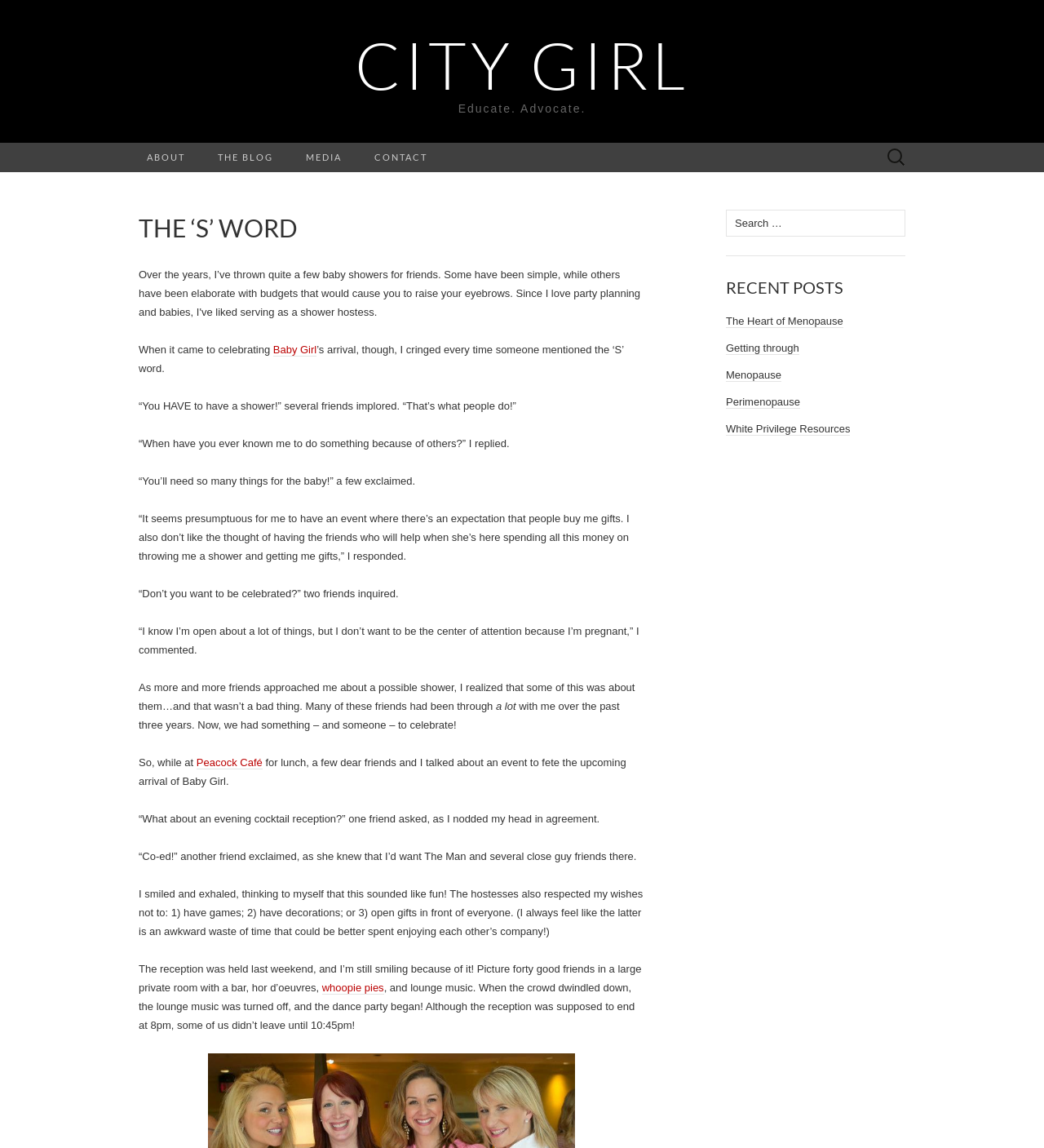Please determine the bounding box of the UI element that matches this description: Menopause. The coordinates should be given as (top-left x, top-left y, bottom-right x, bottom-right y), with all values between 0 and 1.

[0.695, 0.321, 0.748, 0.333]